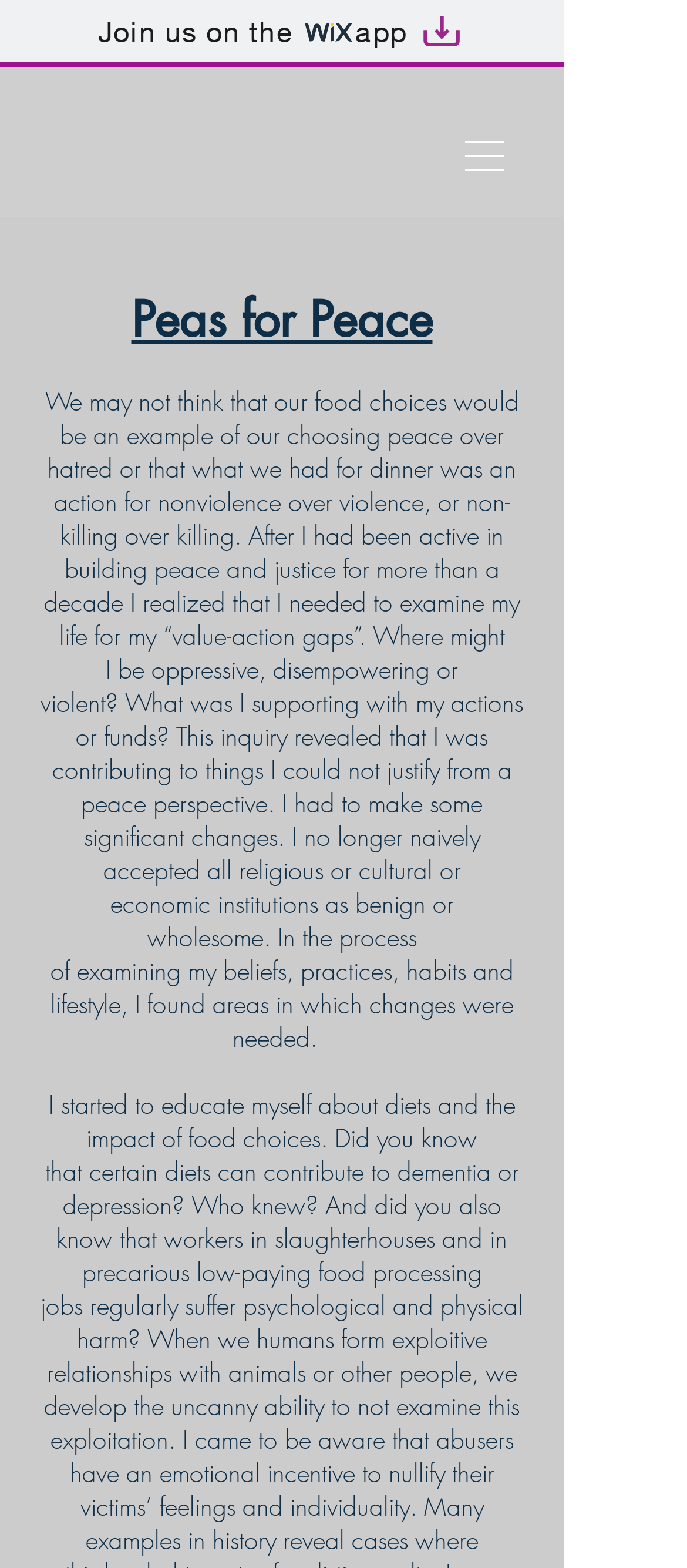Provide a one-word or short-phrase response to the question:
What is the image next to the navigation menu?

A button with a popup menu